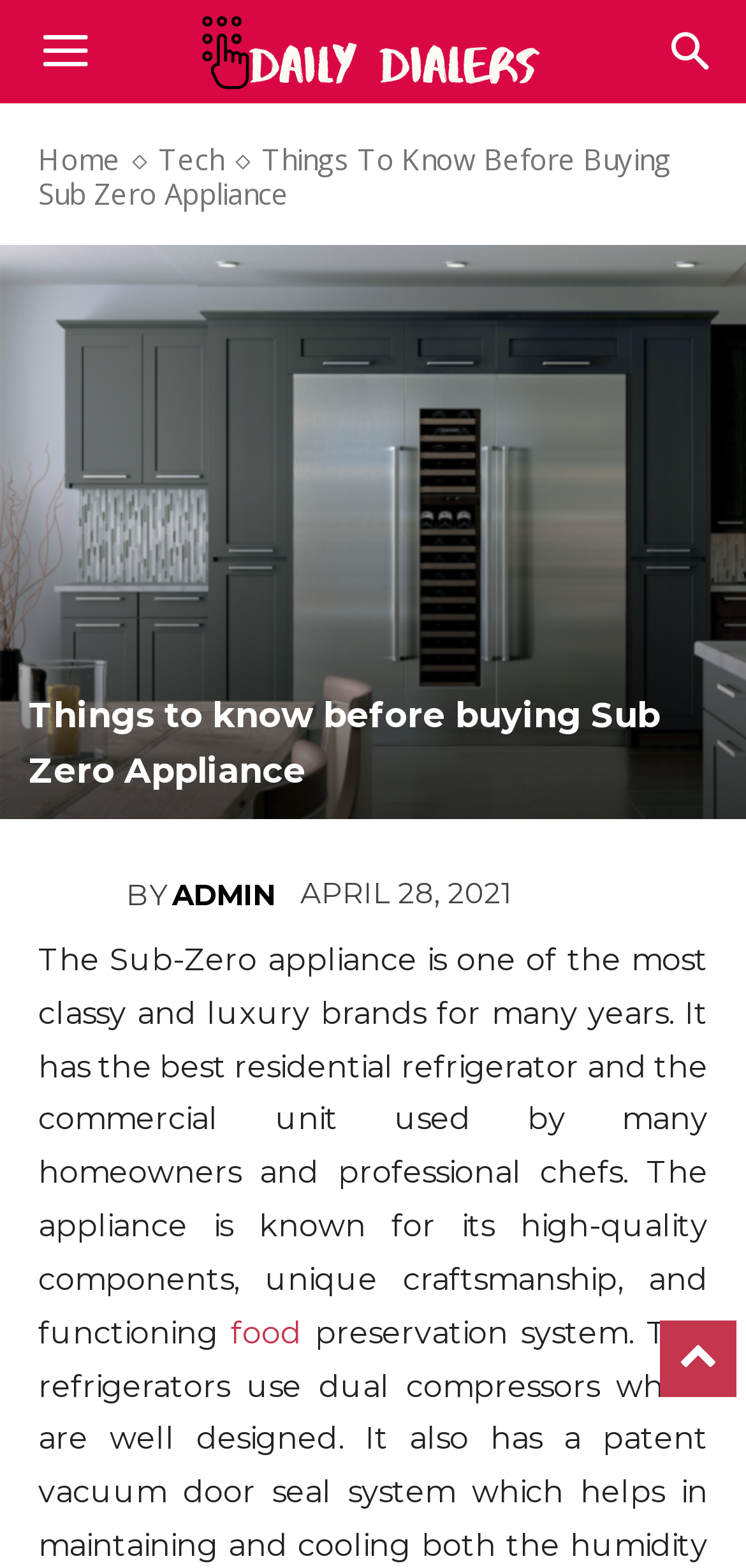Respond to the question below with a single word or phrase:
What is the brand of appliance discussed?

Sub-Zero